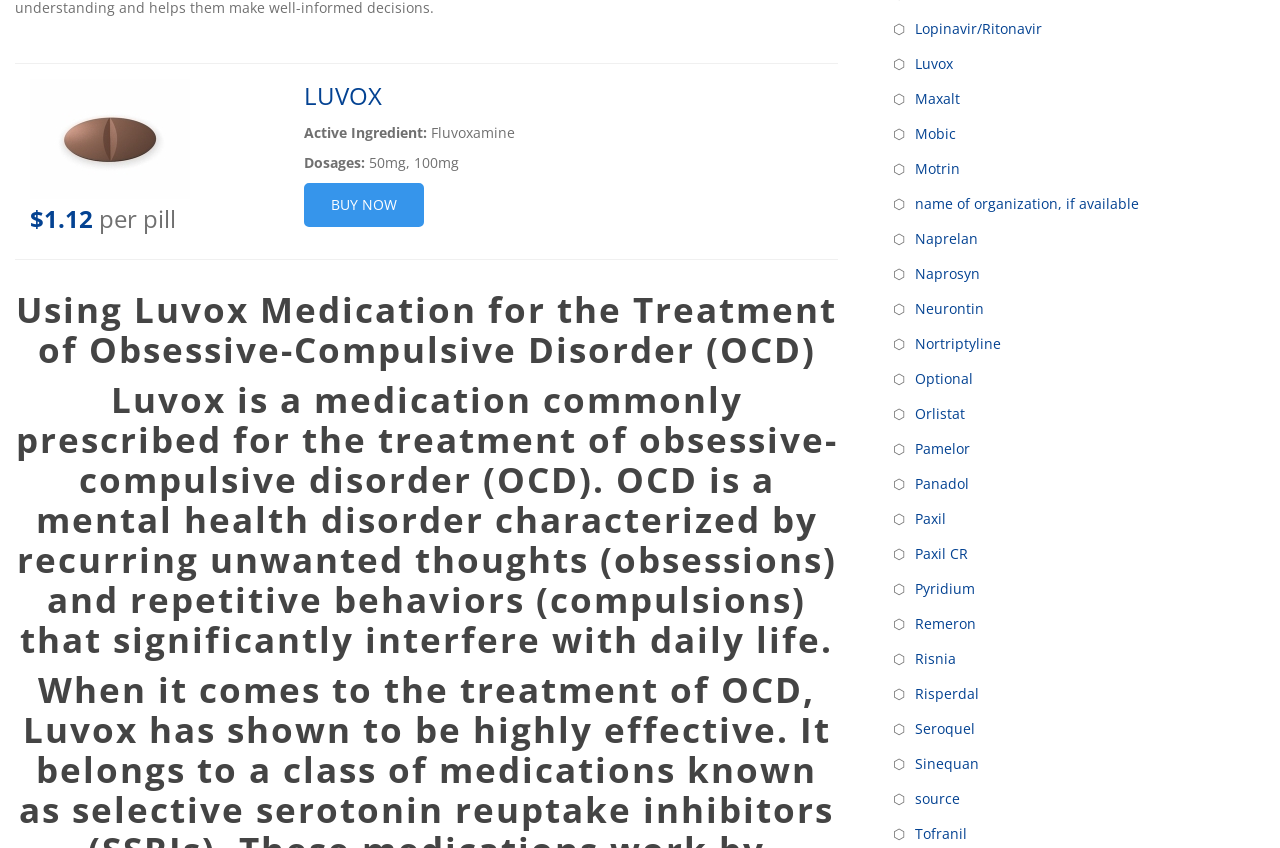Please indicate the bounding box coordinates for the clickable area to complete the following task: "View information about Lopinavir/Ritonavir". The coordinates should be specified as four float numbers between 0 and 1, i.e., [left, top, right, bottom].

[0.711, 0.017, 0.818, 0.051]